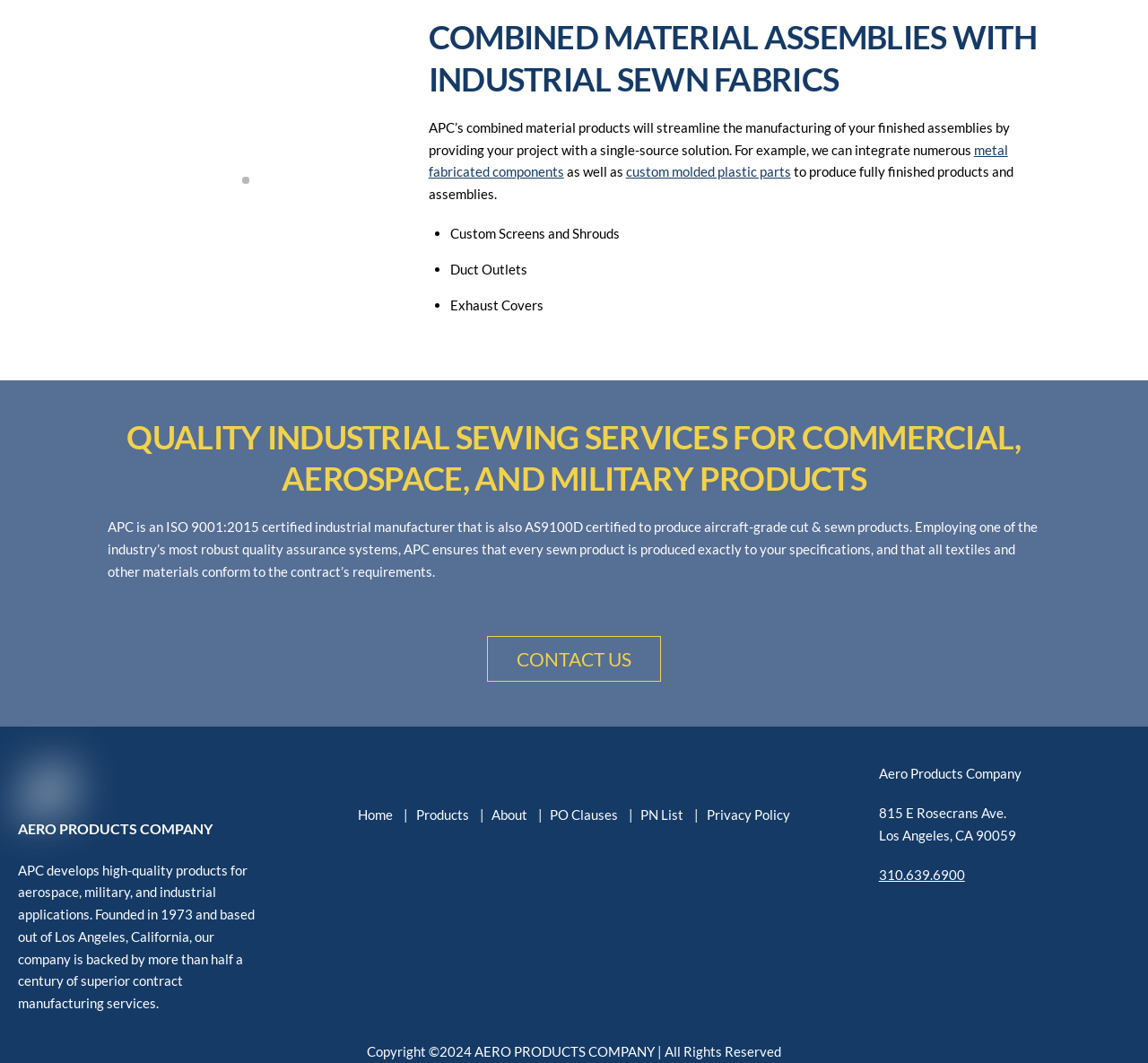What type of products does APC develop?
Please provide a single word or phrase answer based on the image.

Aerospace, military, and industrial